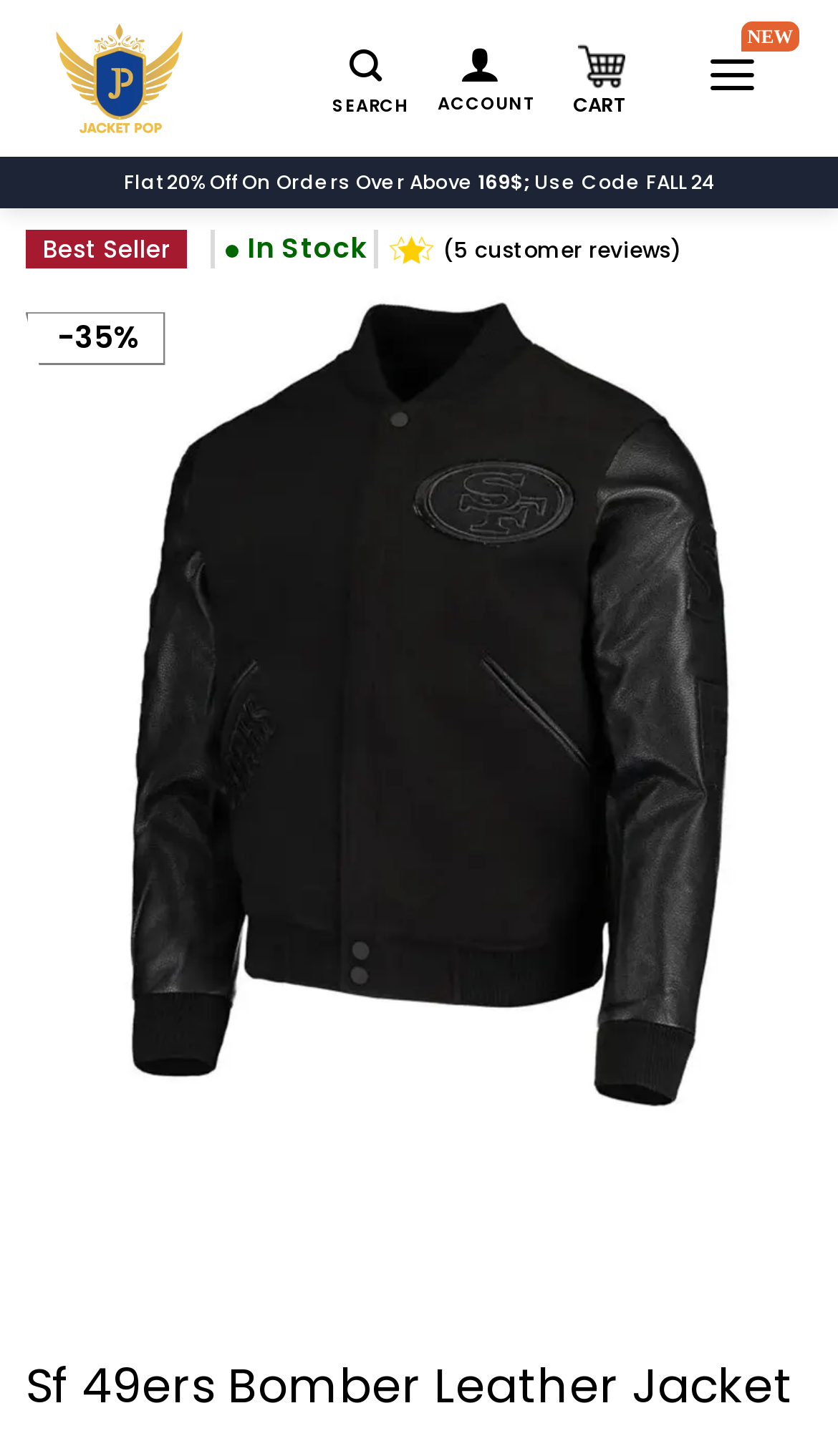Using the information in the image, give a detailed answer to the following question: What is the price of the Sf 49ers Bomber Leather Jacket?

I found the answer by looking at the StaticText element with the text '169$;' which indicates the price of the Sf 49ers Bomber Leather Jacket.